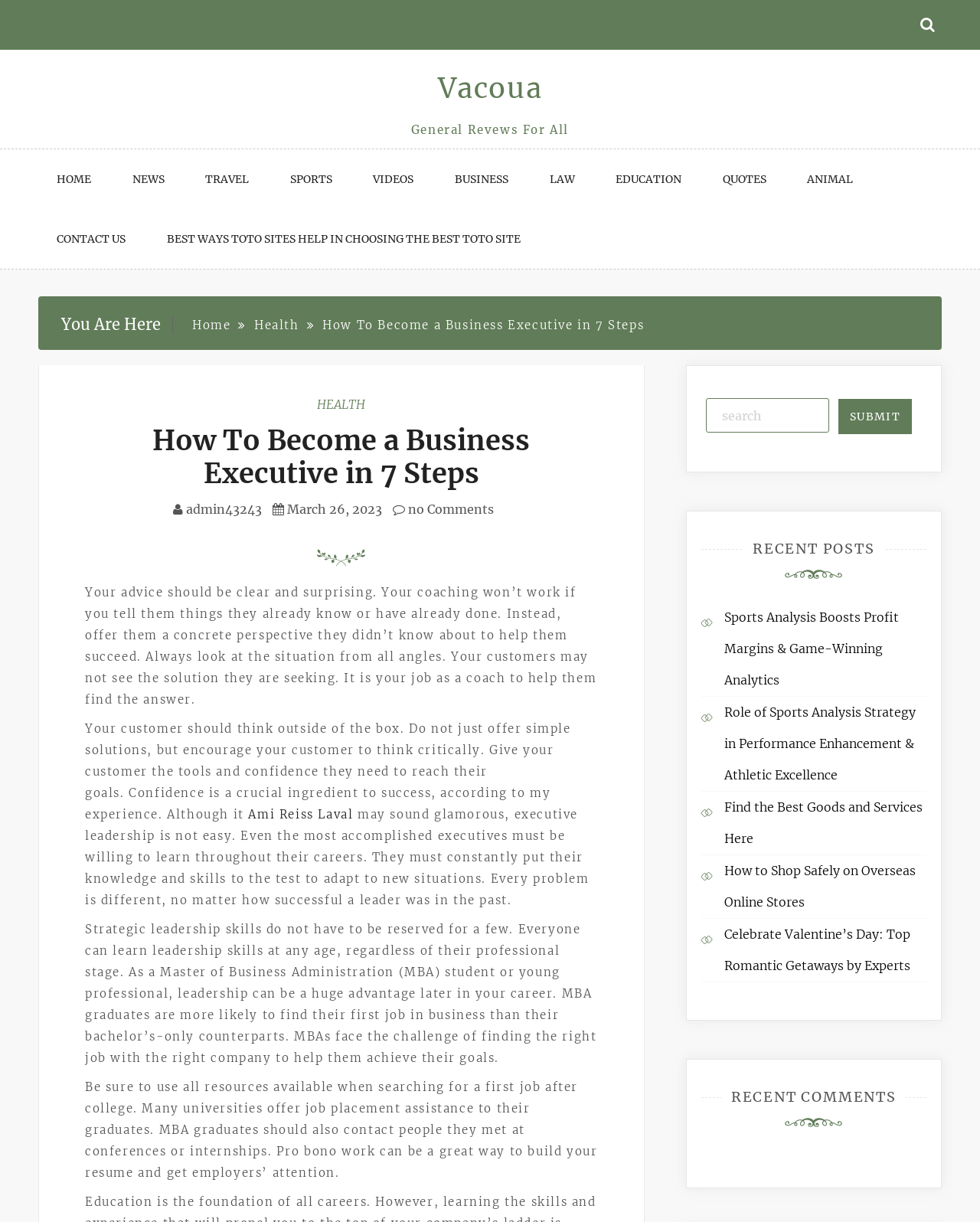Find and extract the text of the primary heading on the webpage.

How To Become a Business Executive in 7 Steps